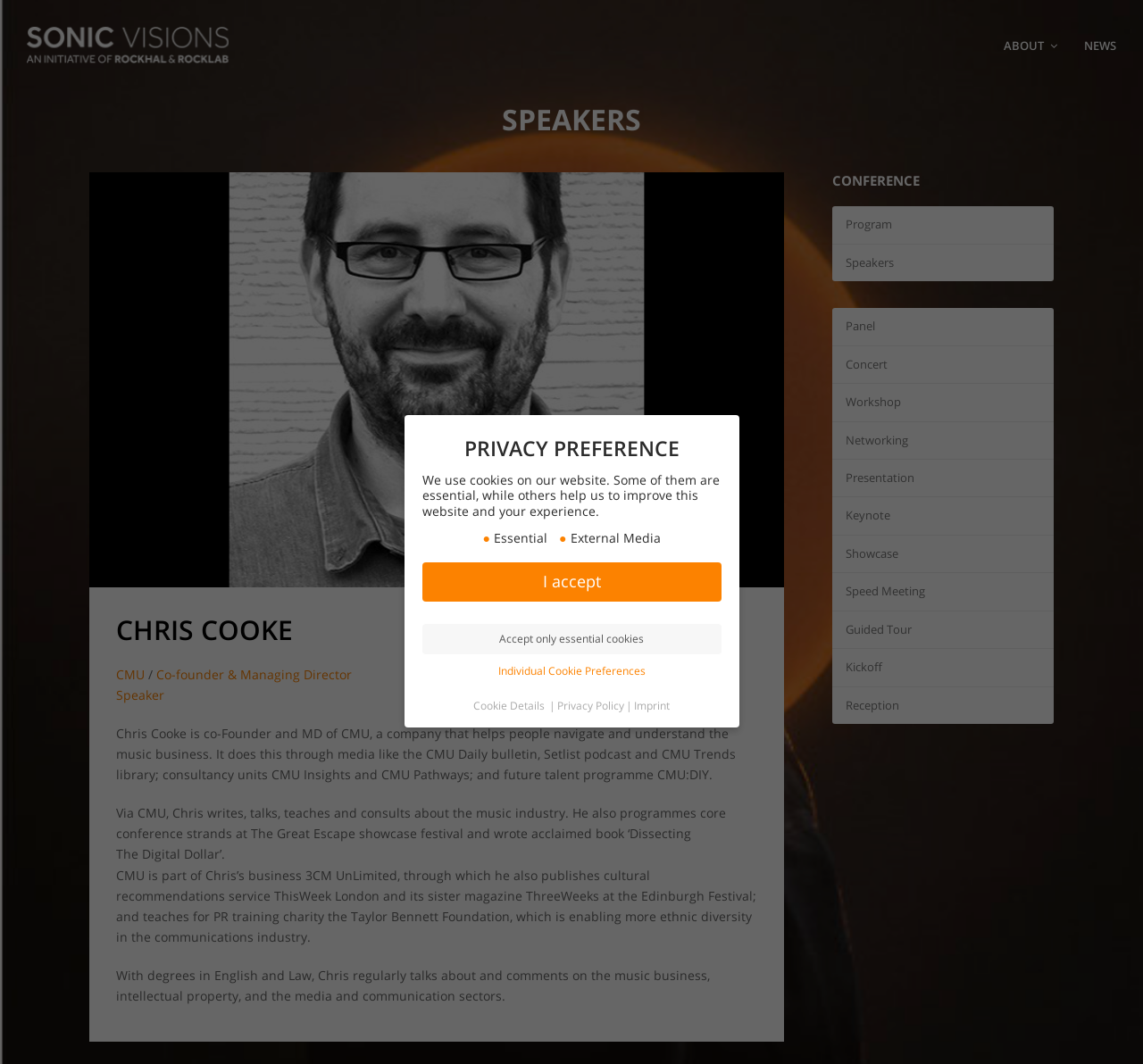How many types of conference events are listed on the webpage?
Look at the image and provide a short answer using one word or a phrase.

11